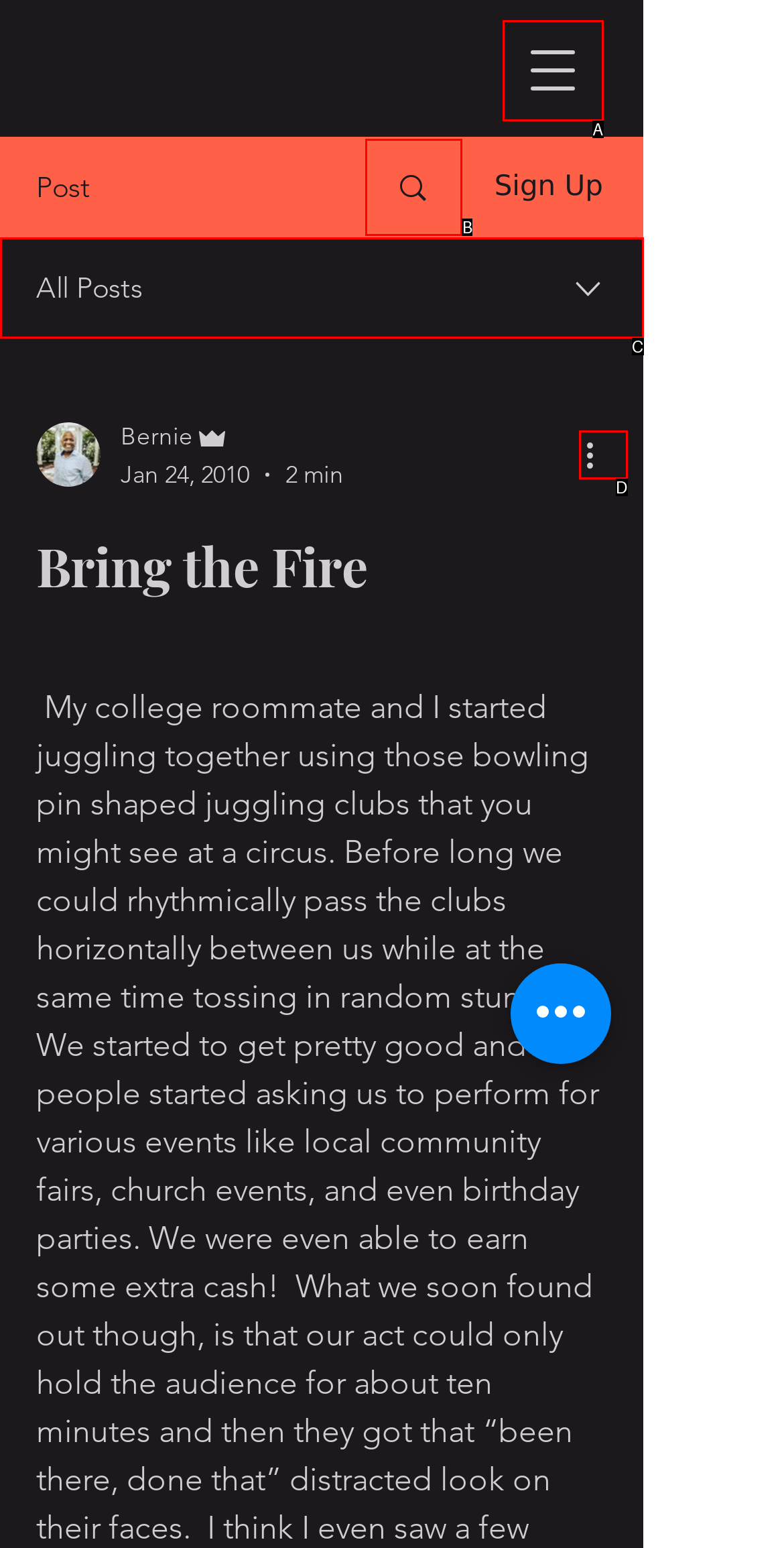With the description: aria-label="Open navigation menu", find the option that corresponds most closely and answer with its letter directly.

A